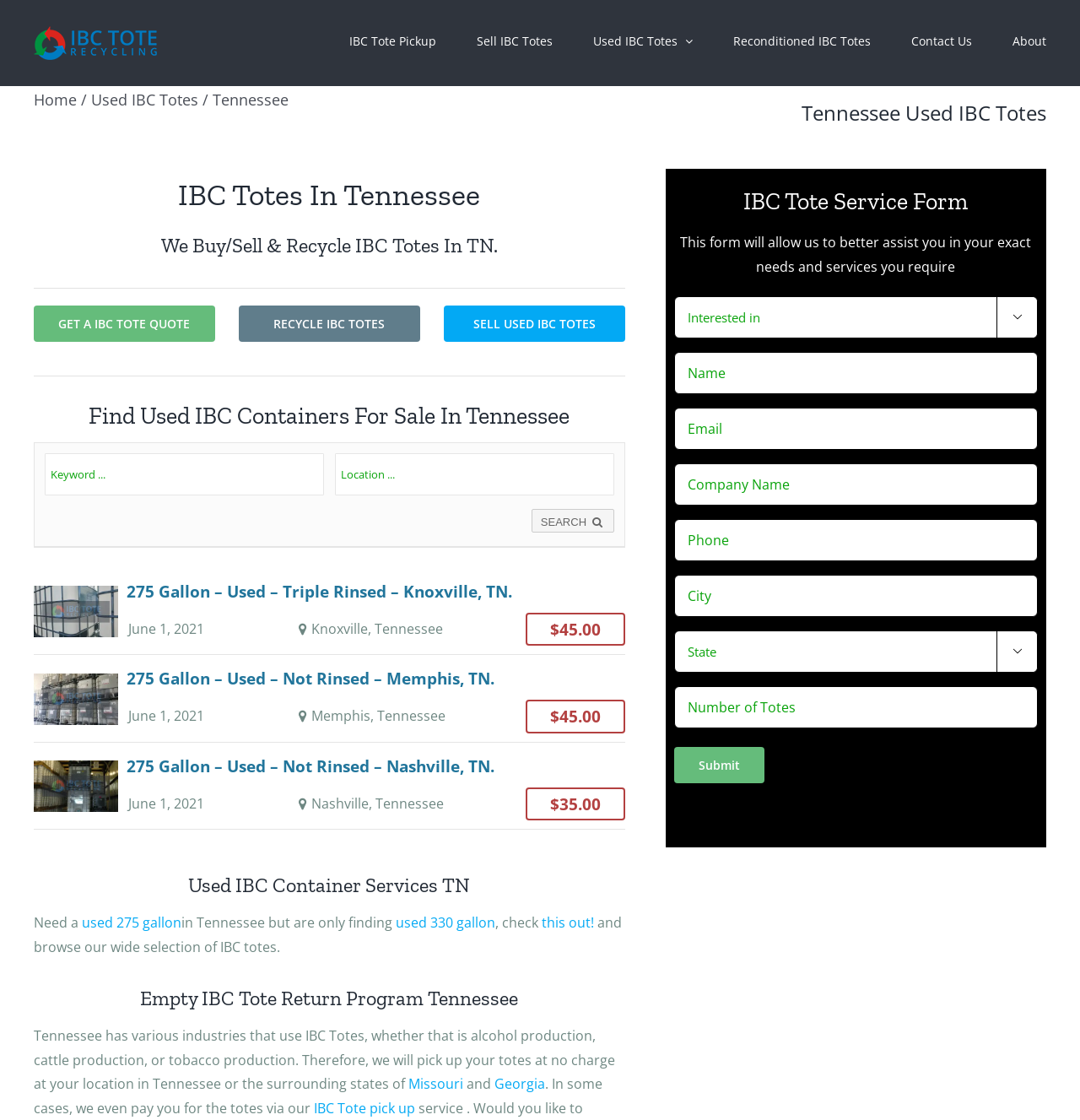Locate the bounding box of the UI element defined by this description: "name="location" placeholder="Location ..."". The coordinates should be given as four float numbers between 0 and 1, formatted as [left, top, right, bottom].

[0.31, 0.405, 0.569, 0.443]